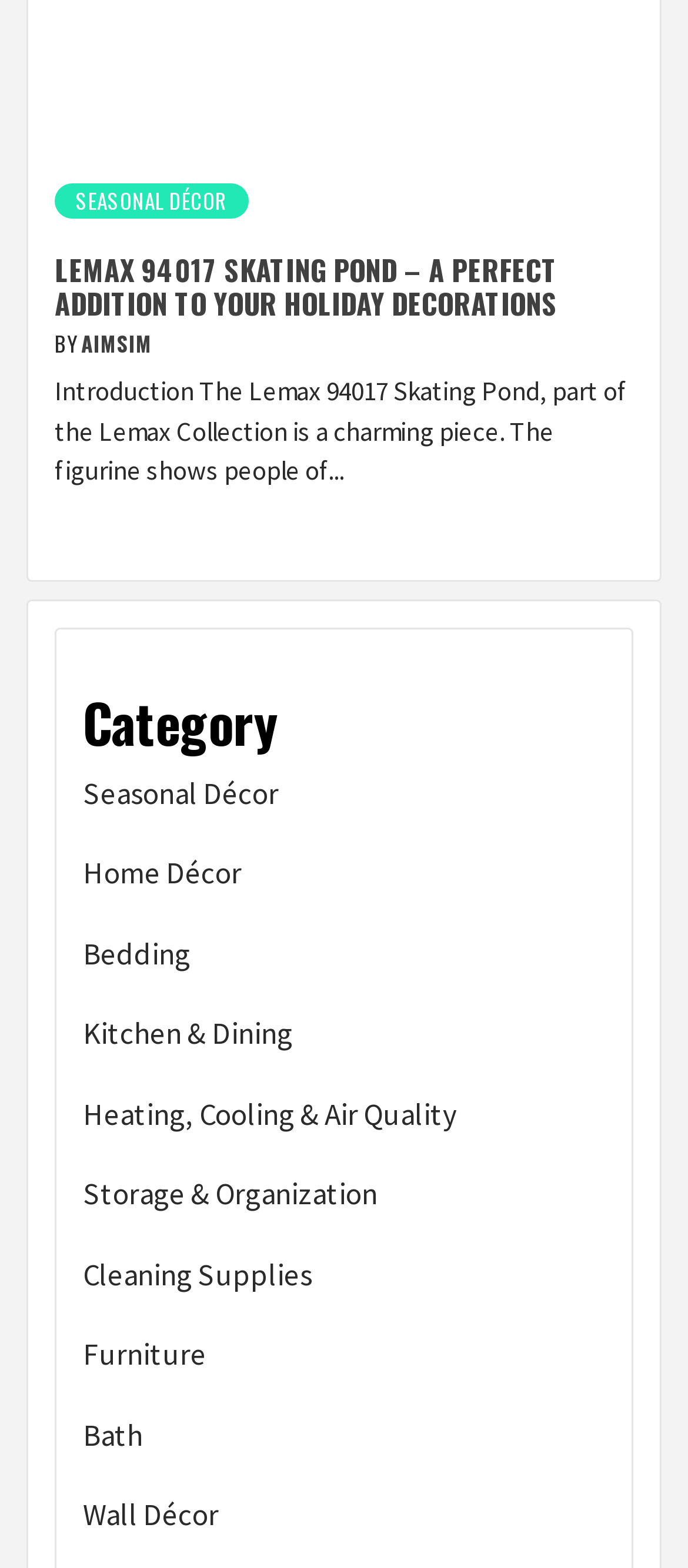Is the product related to home decoration?
Please provide a full and detailed response to the question.

The product is related to home decoration as it is categorized under 'Seasonal Décor' and 'Home Décor' is also one of the categories listed on the webpage.